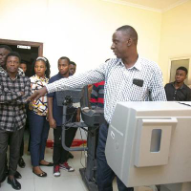What is the atmosphere in the classroom? Look at the image and give a one-word or short phrase answer.

Collaborative learning